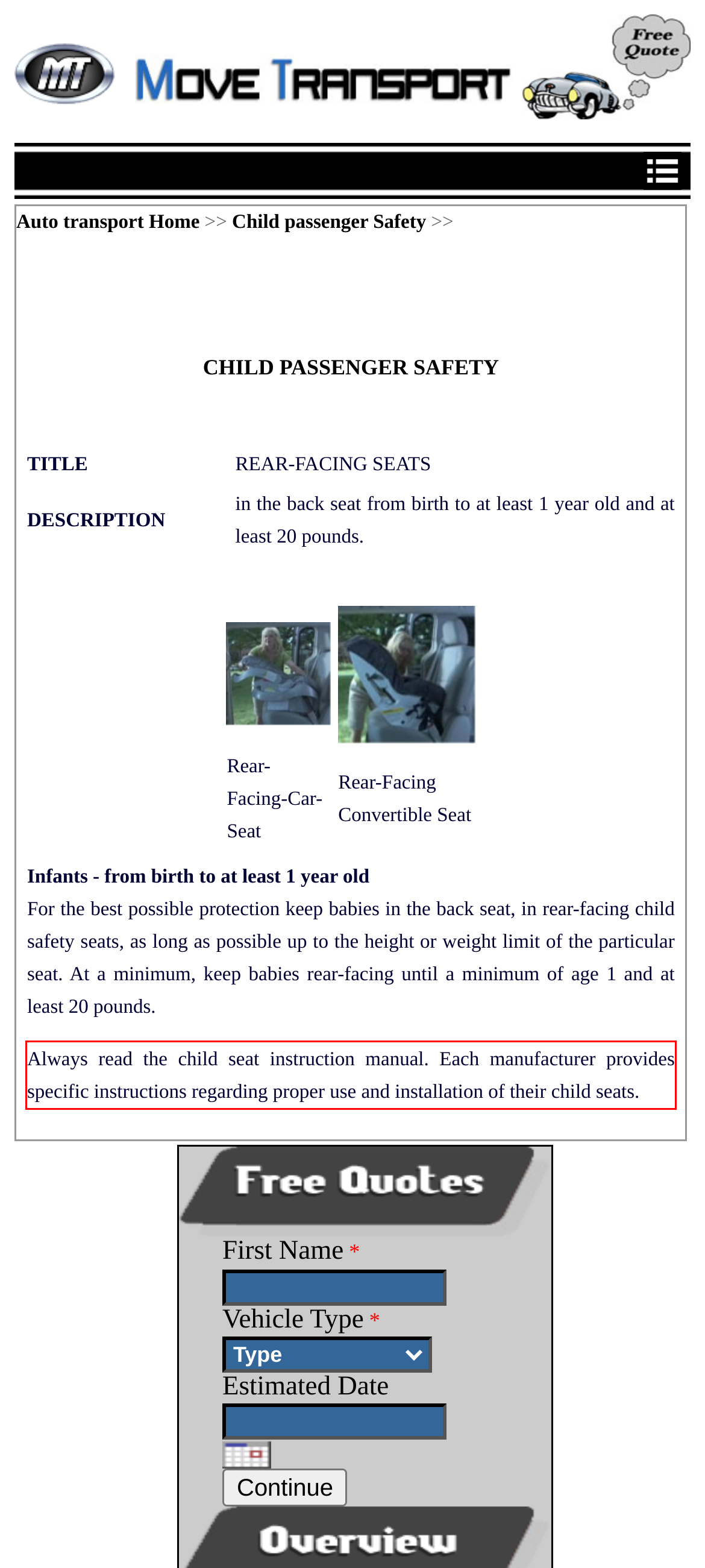You have a screenshot with a red rectangle around a UI element. Recognize and extract the text within this red bounding box using OCR.

Always read the child seat instruction manual. Each manufacturer provides specific instructions regarding proper use and installation of their child seats.